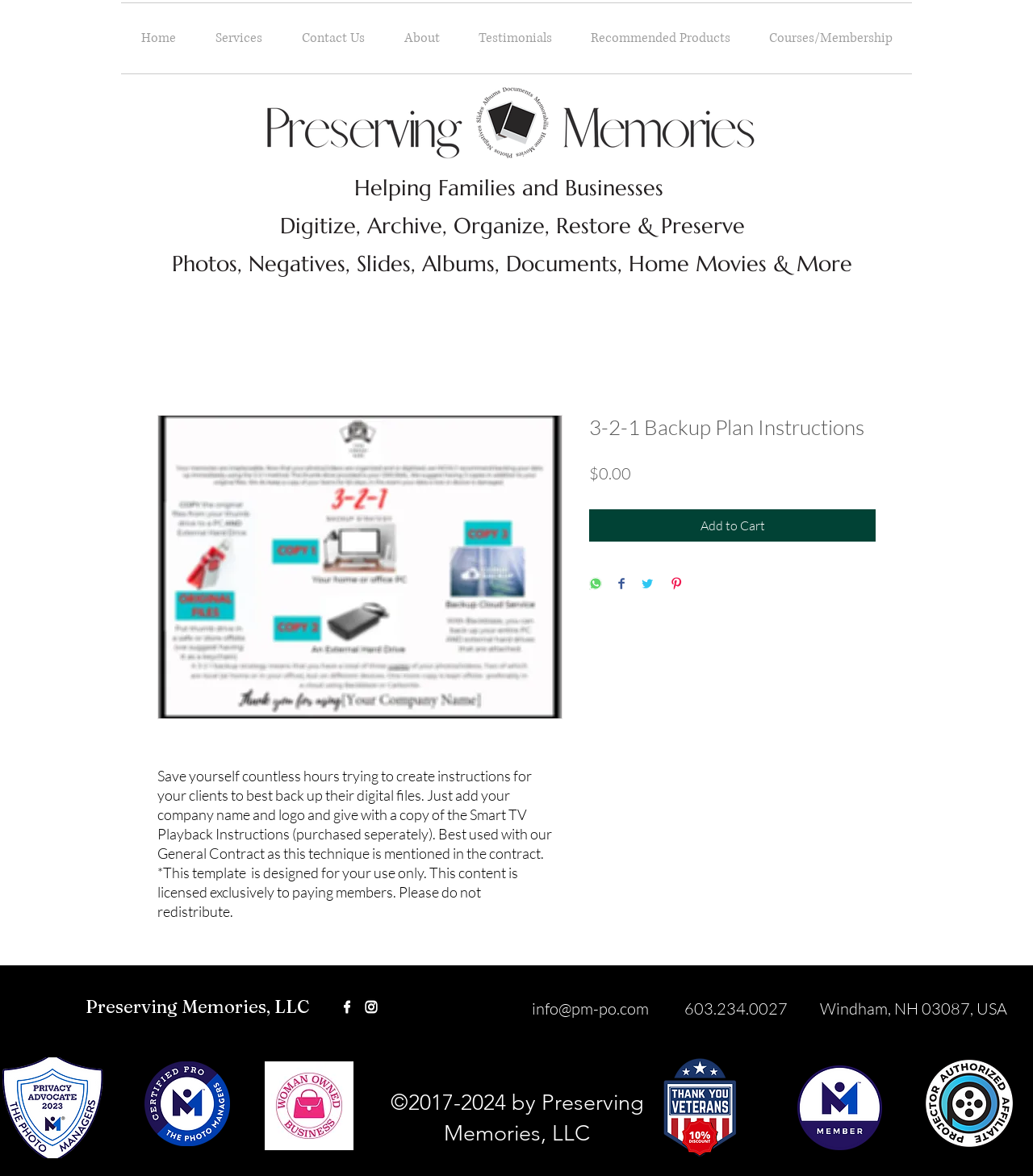Given the element description Next, specify the bounding box coordinates of the corresponding UI element in the format (top-left x, top-left y, bottom-right x, bottom-right y). All values must be between 0 and 1.

None